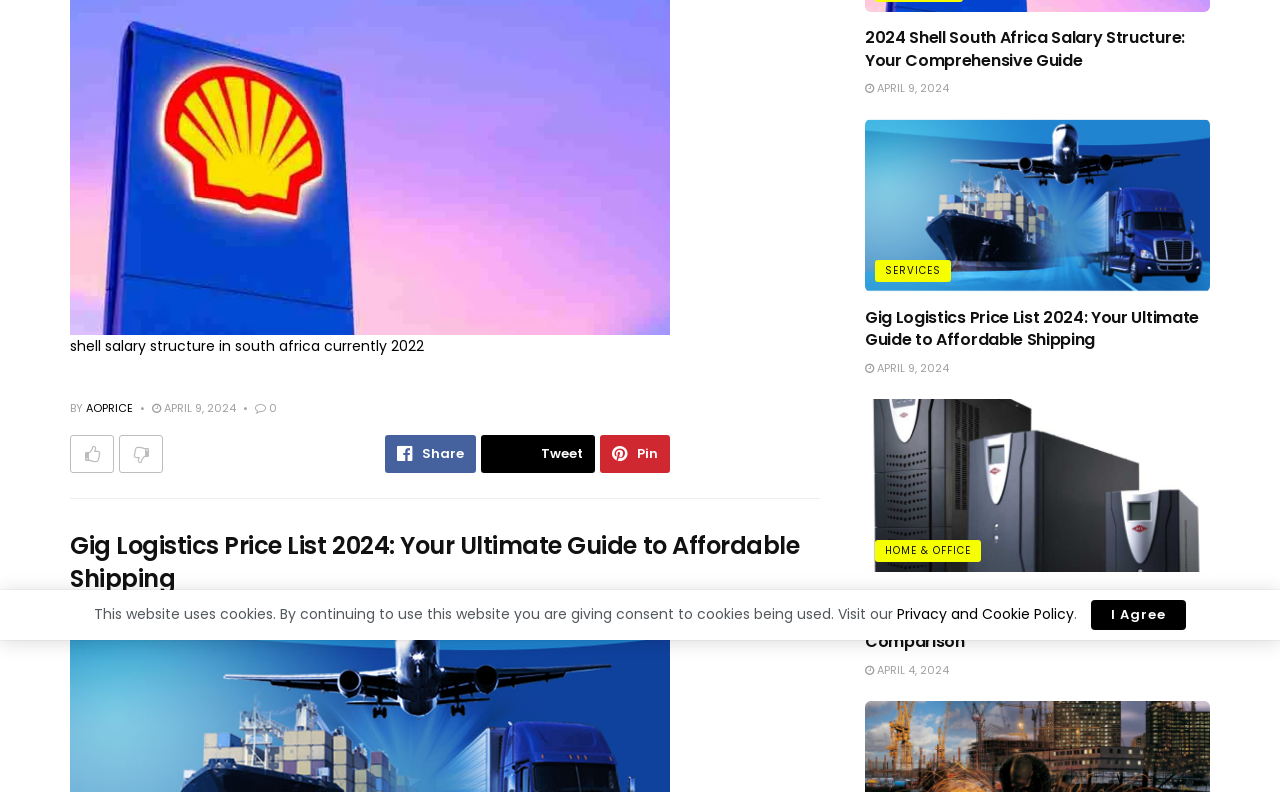Using the provided element description: "Home & Office", determine the bounding box coordinates of the corresponding UI element in the screenshot.

[0.684, 0.681, 0.766, 0.709]